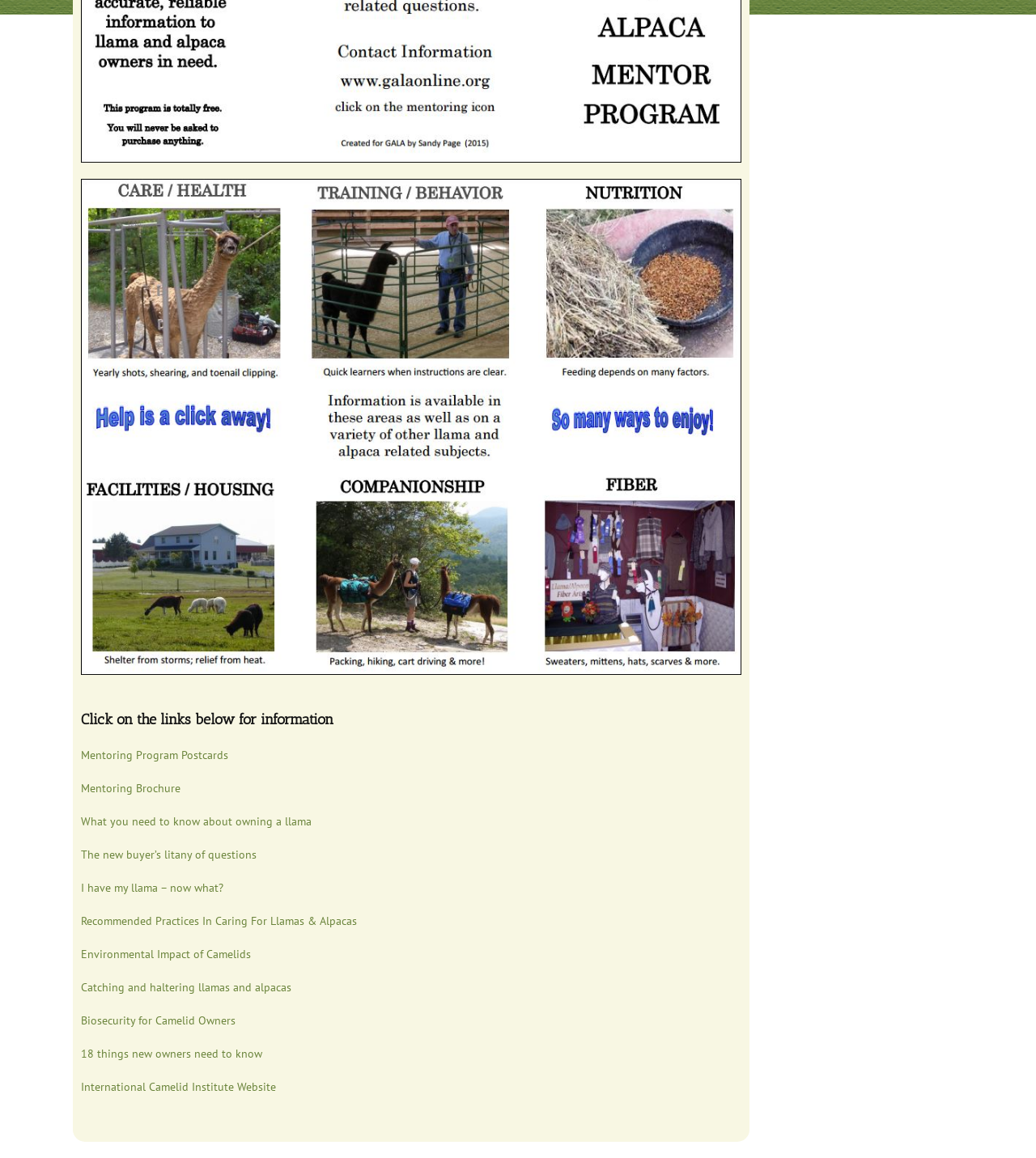How many links are provided on this webpage? Refer to the image and provide a one-word or short phrase answer.

12